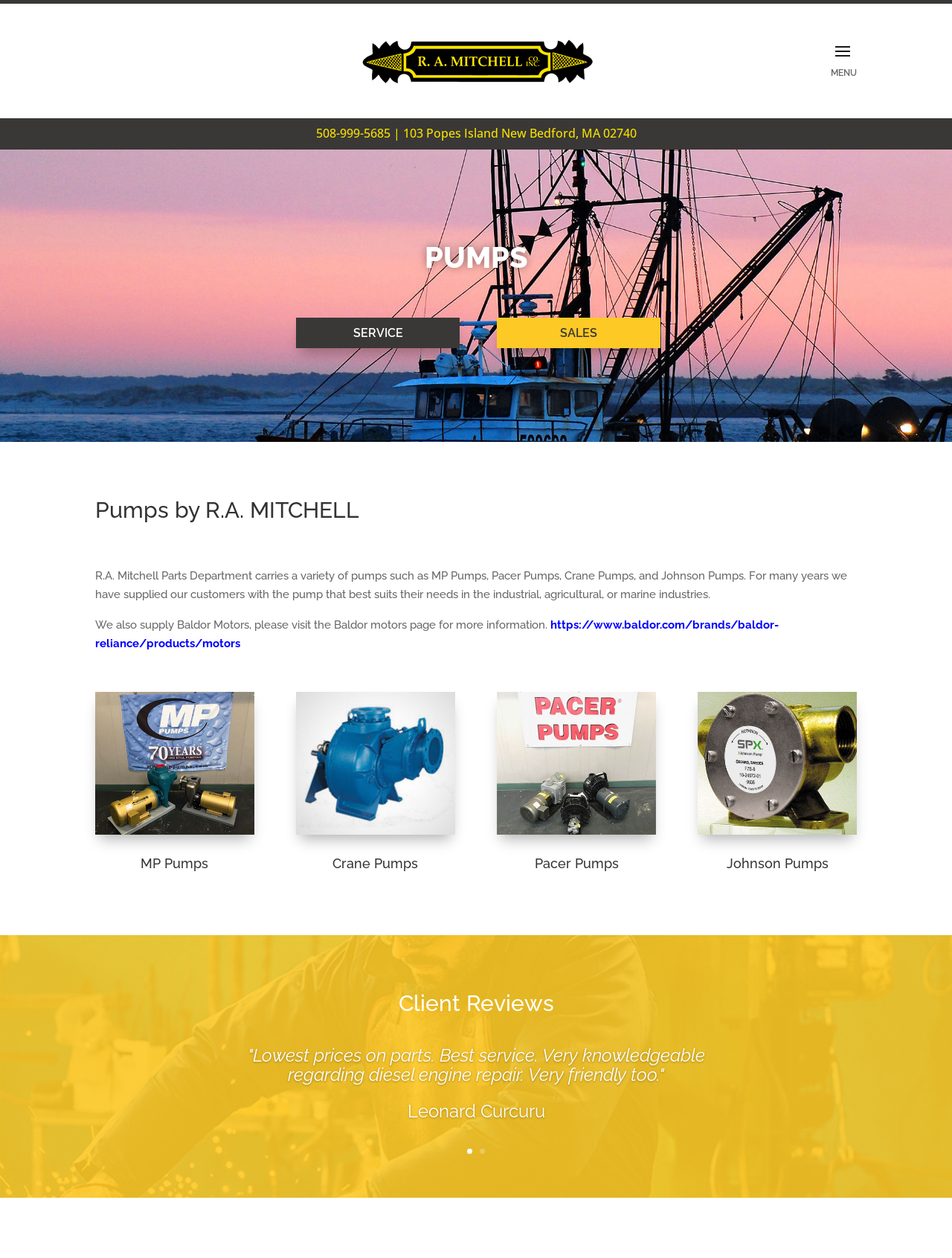What is the purpose of the search box?
Using the image as a reference, give a one-word or short phrase answer.

To search for products